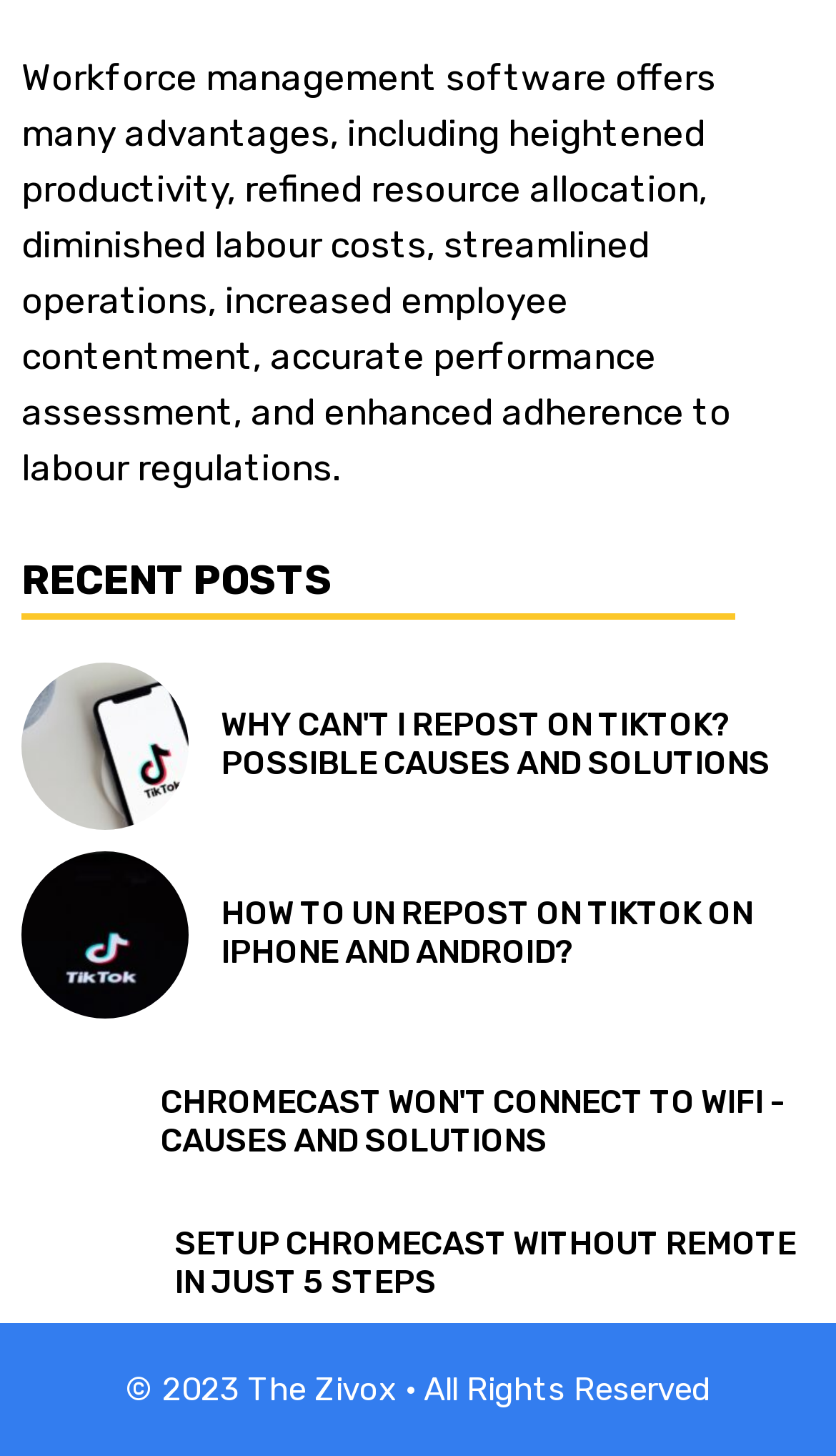What is the purpose of workforce management software?
Give a detailed response to the question by analyzing the screenshot.

The static text at the top of the webpage describes the advantages of workforce management software, including heightened productivity, refined resource allocation, diminished labour costs, streamlined operations, increased employee contentment, accurate performance assessment, and enhanced adherence to labour regulations.